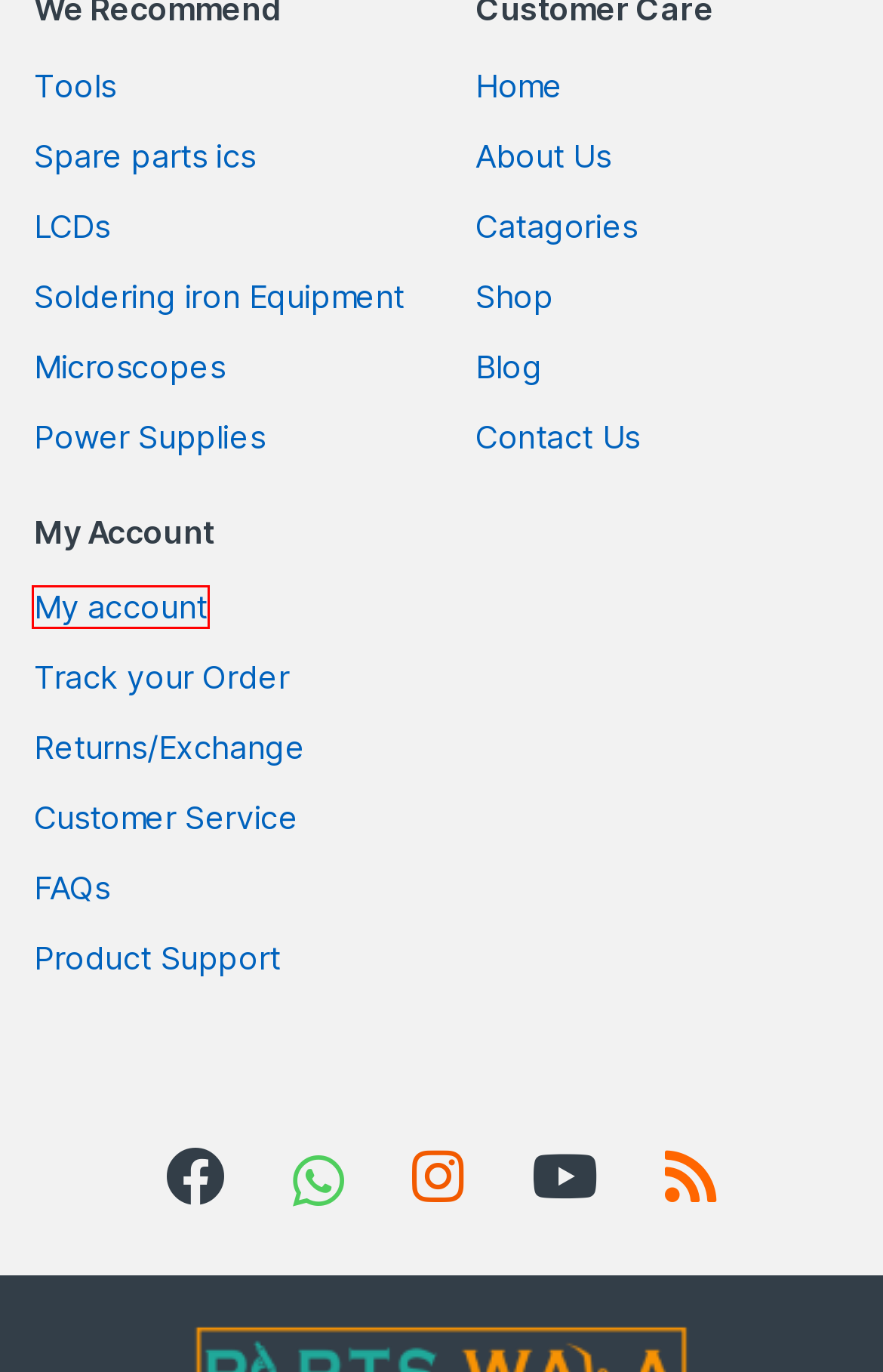You have a screenshot showing a webpage with a red bounding box around a UI element. Choose the webpage description that best matches the new page after clicking the highlighted element. Here are the options:
A. Power Supplies – Parts Wala
B. Microscopes – Parts Wala
C. LCDs – Parts Wala
D. Catagories – Parts Wala
E. Soldering iron Equipment – Parts Wala
F. My account – Parts Wala
G. Track your Order – Parts Wala
H. Refund and Returns Policy – Parts Wala

F